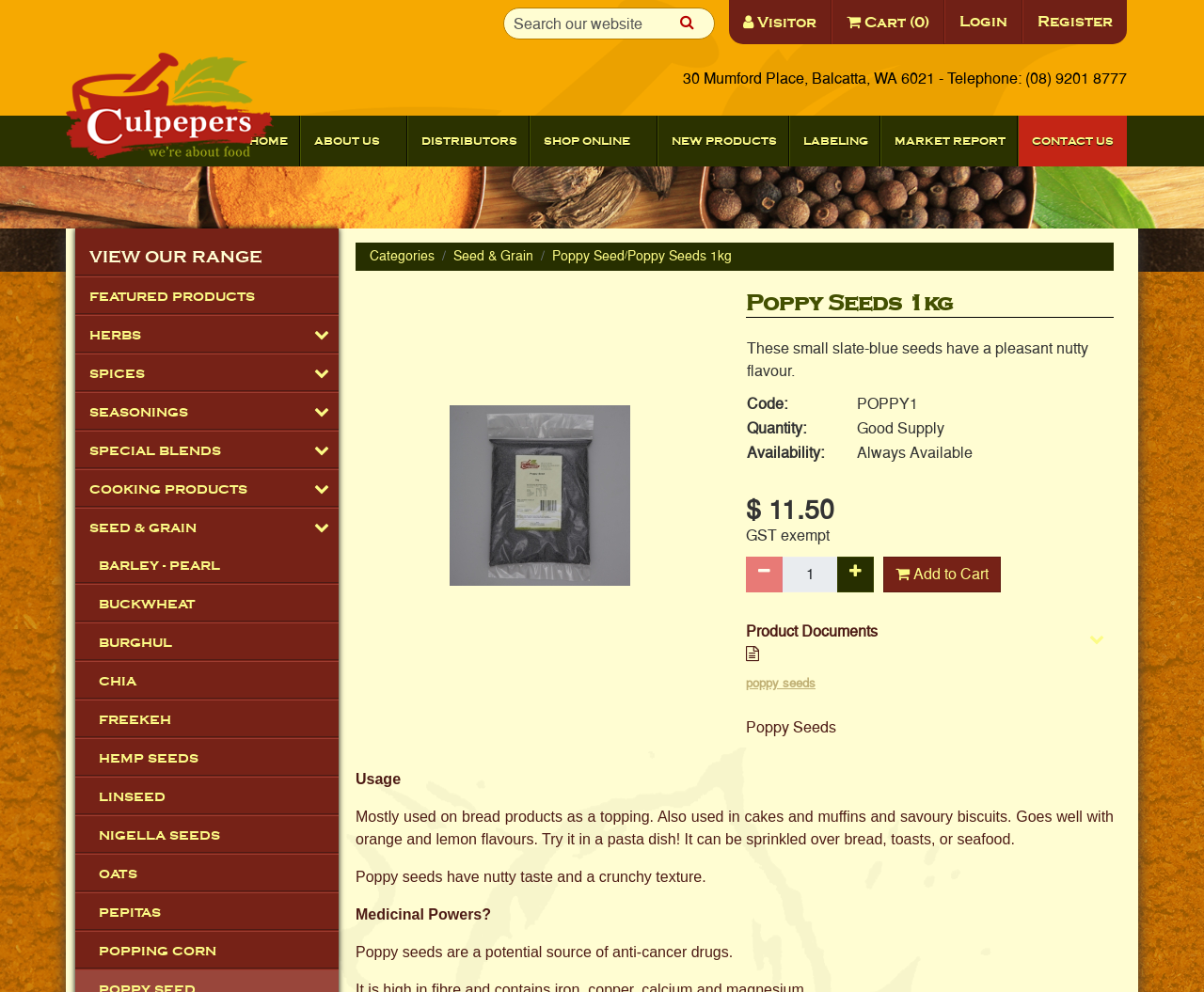Can you show the bounding box coordinates of the region to click on to complete the task described in the instruction: "View our range"?

[0.062, 0.24, 0.281, 0.28]